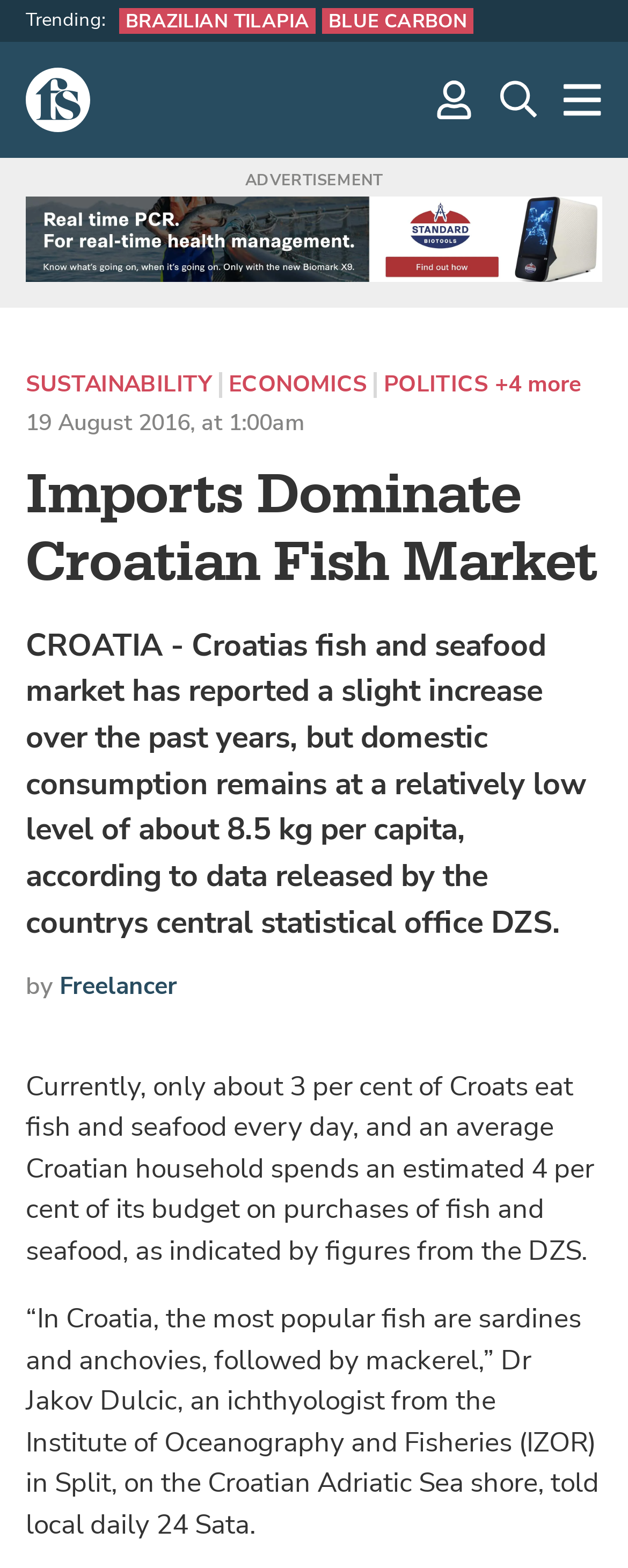What is the current state of Croatia's fish and seafood market?
Please respond to the question thoroughly and include all relevant details.

According to the webpage, Croatia's fish and seafood market has reported a slight increase over the past years, but domestic consumption remains at a relatively low level of about 8.5 kg per capita.